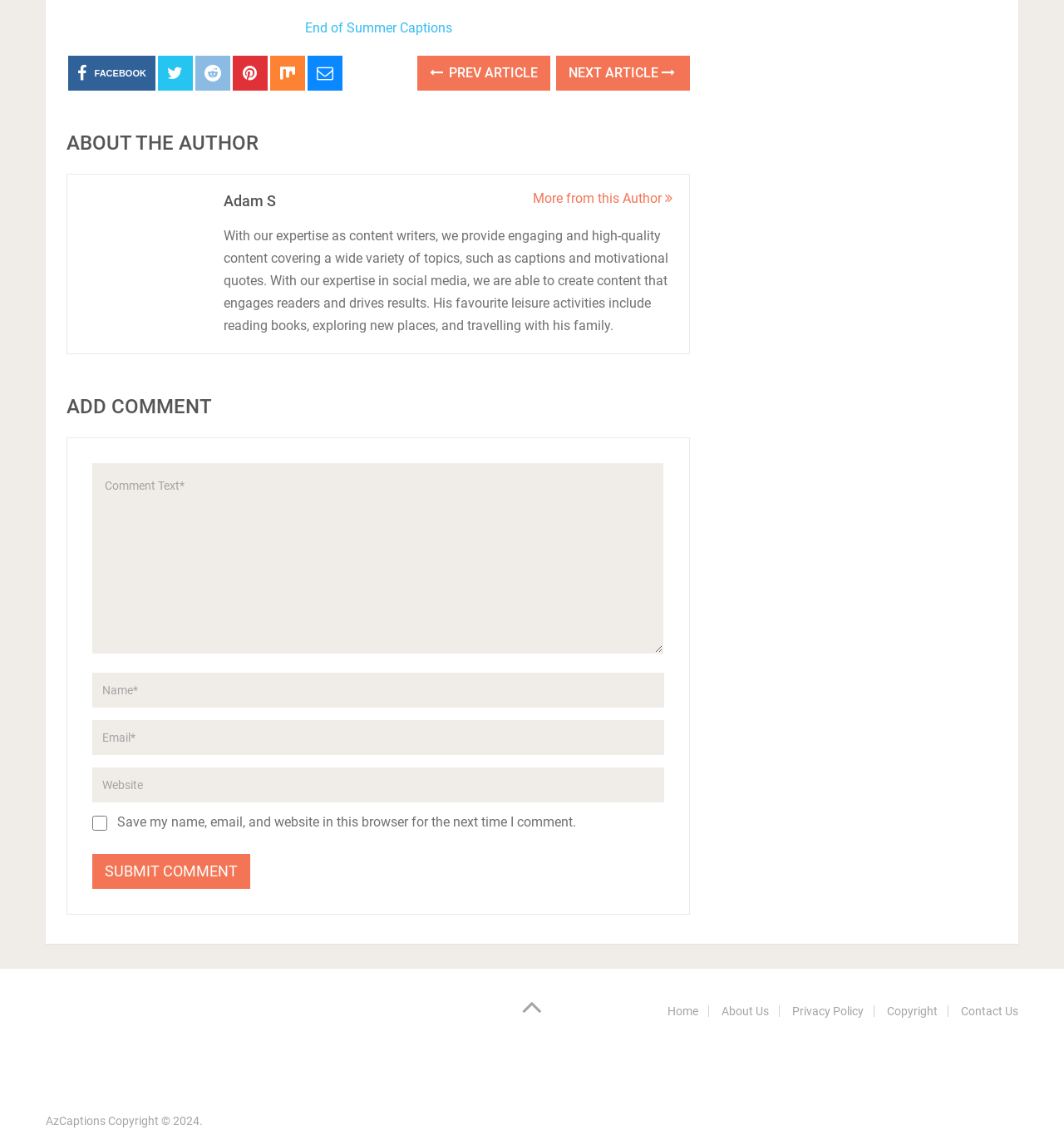Please locate the bounding box coordinates of the element's region that needs to be clicked to follow the instruction: "Submit a comment". The bounding box coordinates should be provided as four float numbers between 0 and 1, i.e., [left, top, right, bottom].

[0.087, 0.753, 0.235, 0.783]